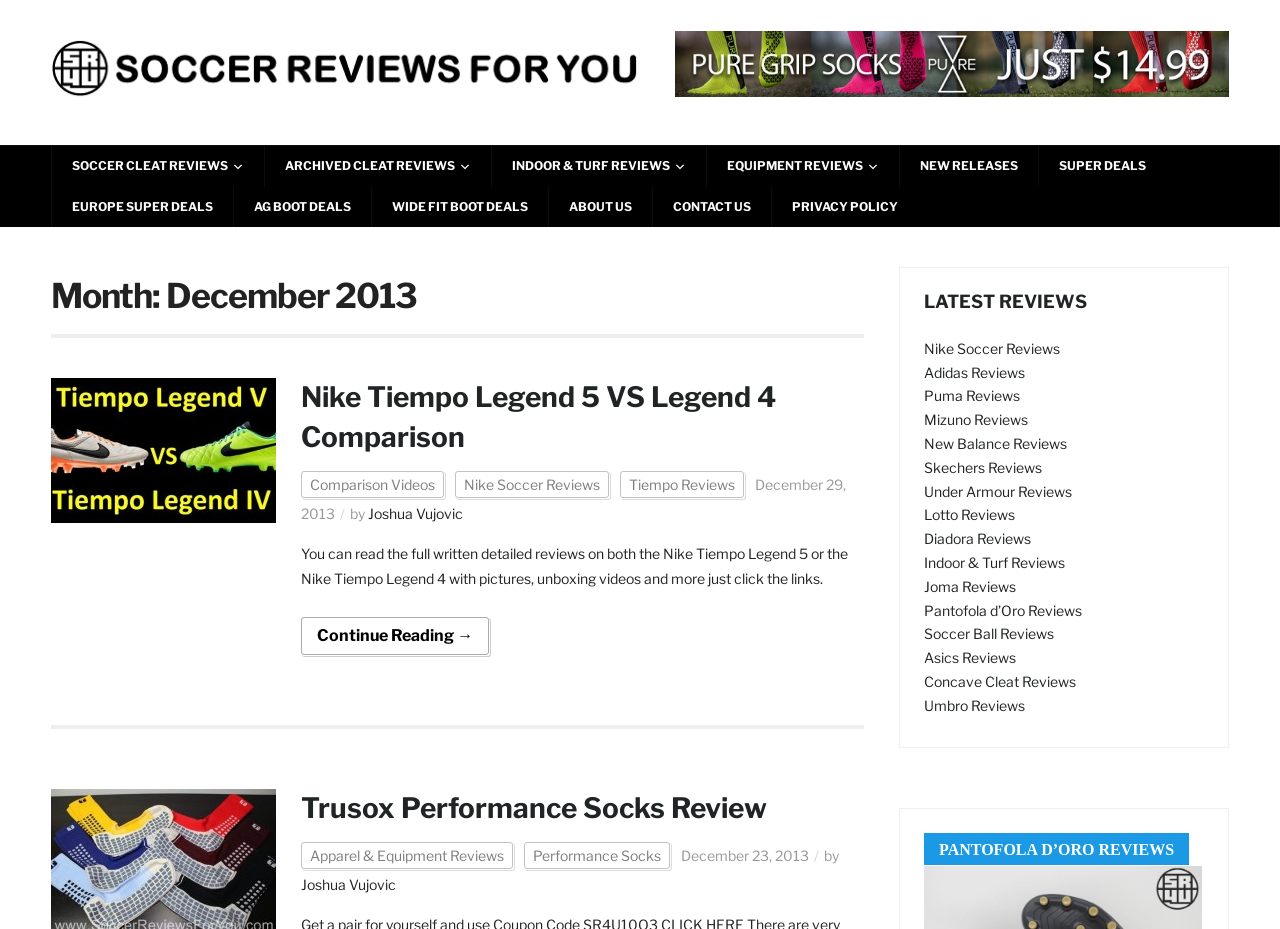Using the element description provided, determine the bounding box coordinates in the format (top-left x, top-left y, bottom-right x, bottom-right y). Ensure that all values are floating point numbers between 0 and 1. Element description: Buy now!

None